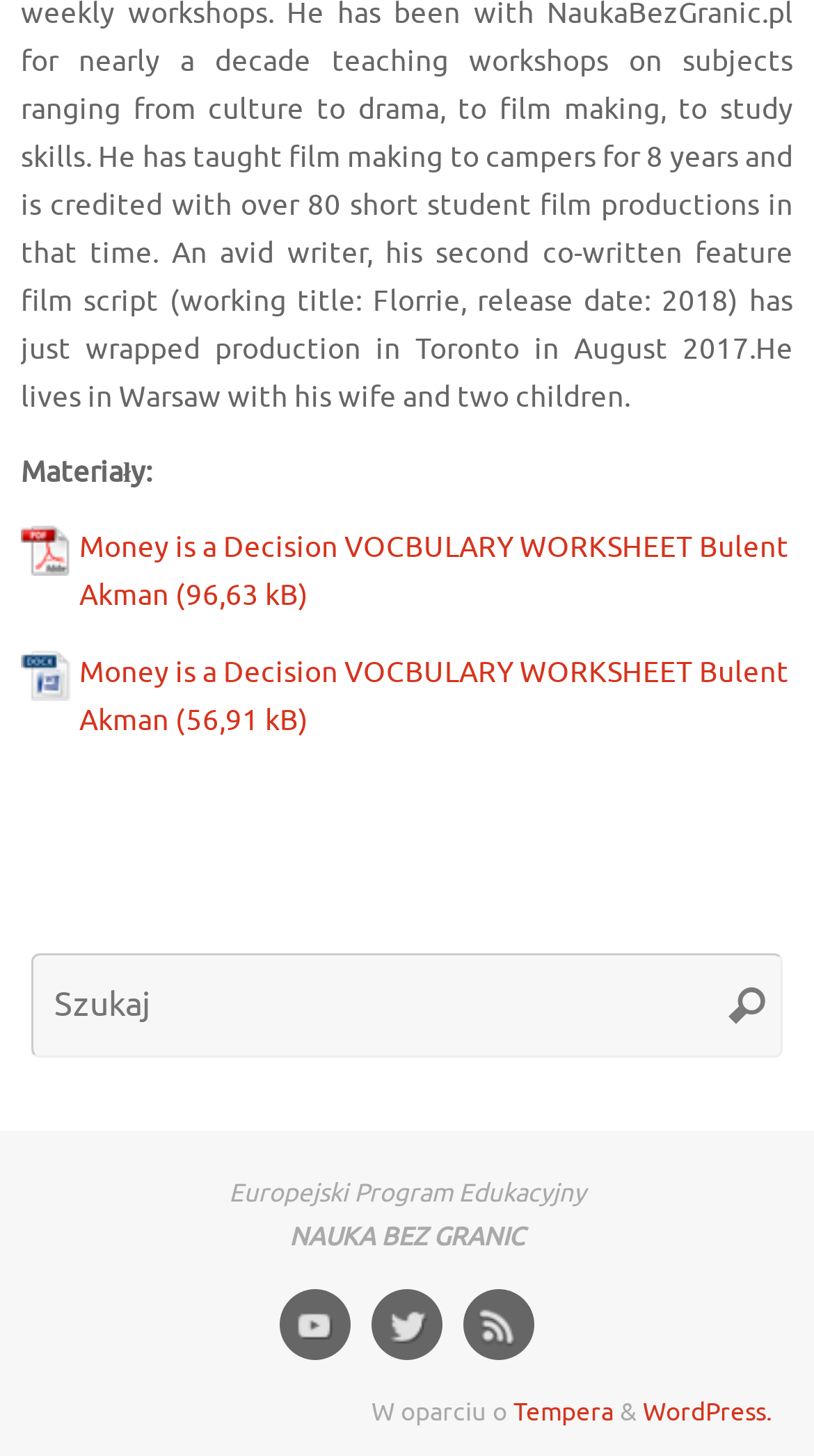Pinpoint the bounding box coordinates for the area that should be clicked to perform the following instruction: "download Money is a Decision VOCBULARY WORKSHEET".

[0.026, 0.362, 0.974, 0.427]